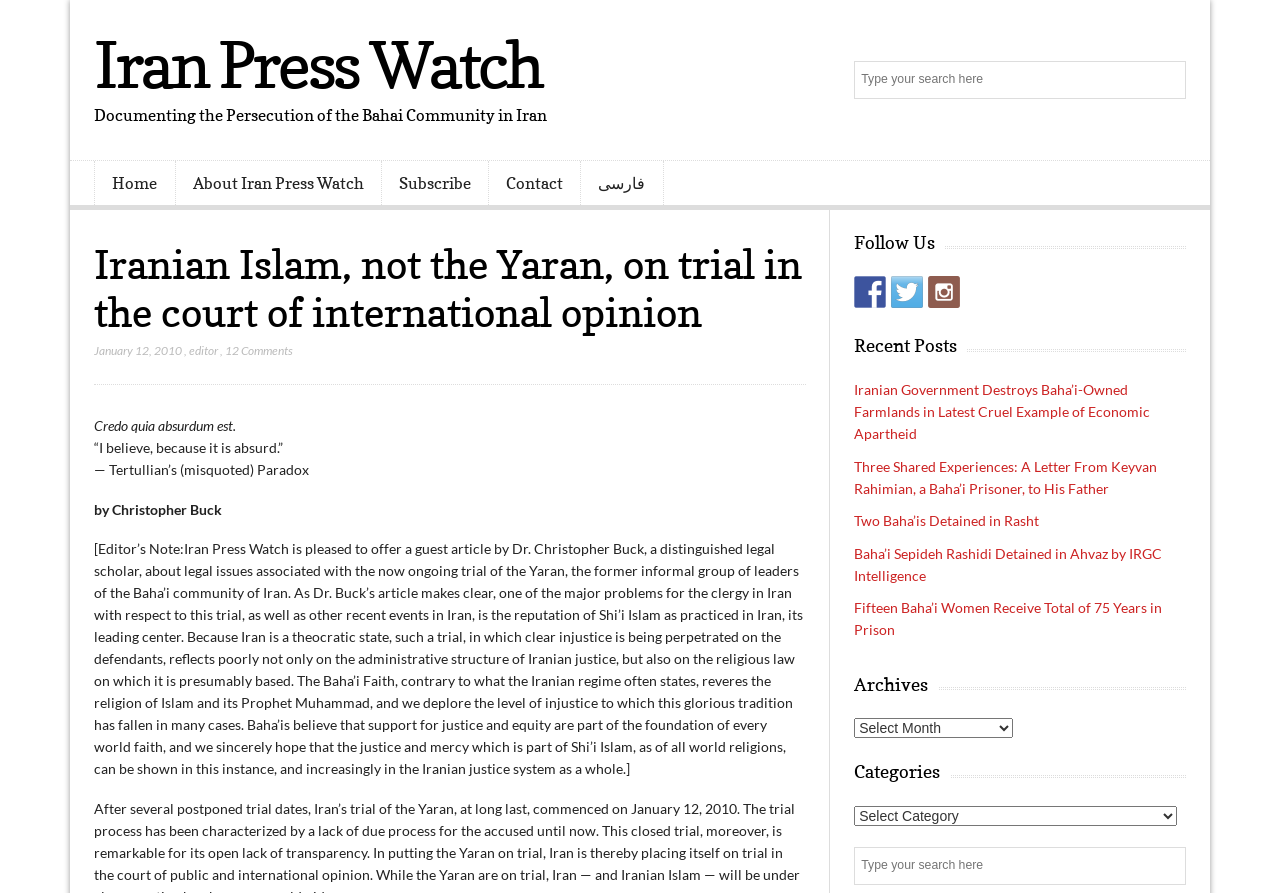Please indicate the bounding box coordinates of the element's region to be clicked to achieve the instruction: "Subscribe to the newsletter". Provide the coordinates as four float numbers between 0 and 1, i.e., [left, top, right, bottom].

None